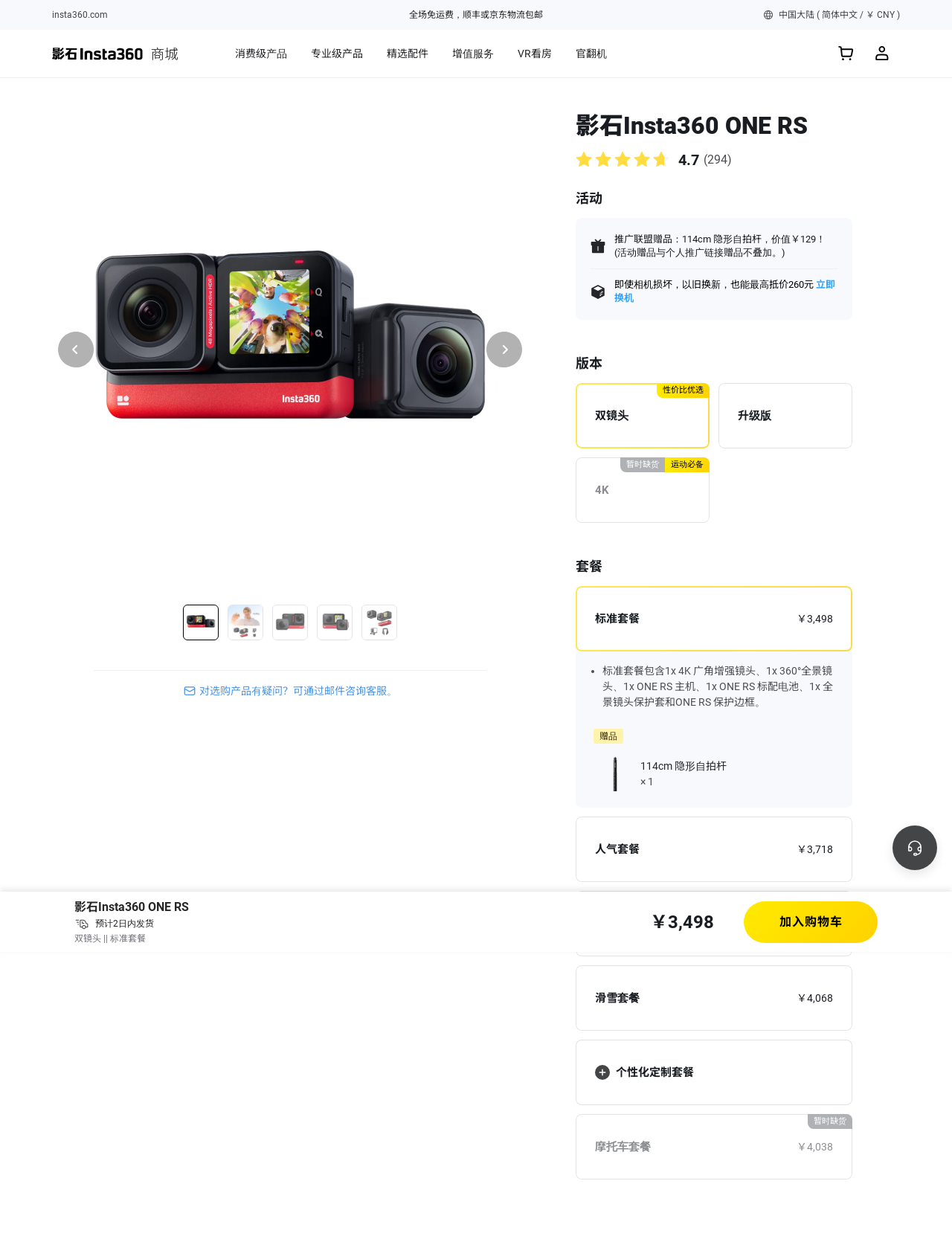How many days does it take to ship the product?
Based on the screenshot, give a detailed explanation to answer the question.

The shipping time can be found in the static text element '预计2日内发货' which is located at the bottom of the webpage.